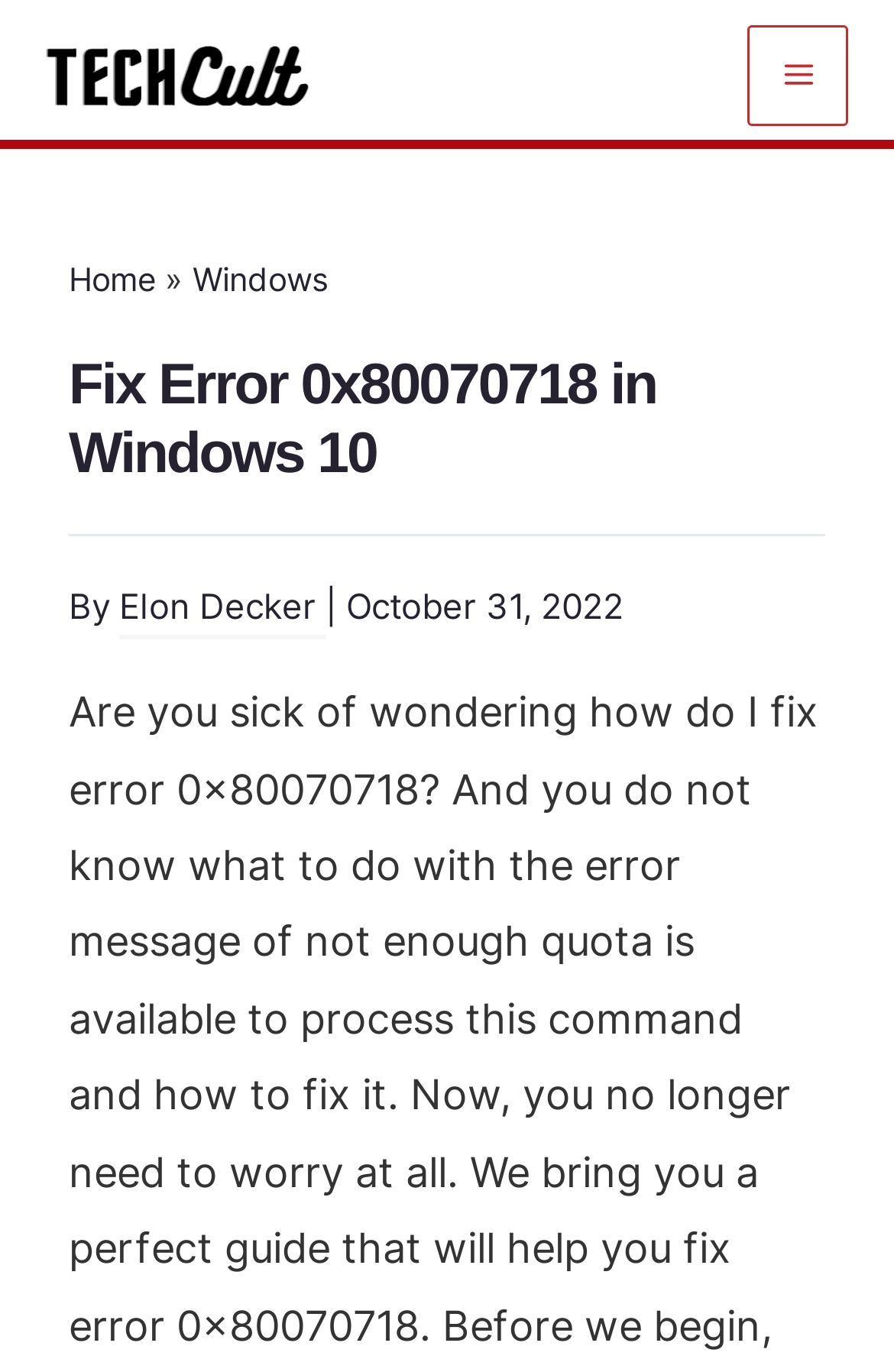Given the description of a UI element: "Main Menu", identify the bounding box coordinates of the matching element in the webpage screenshot.

[0.836, 0.018, 0.949, 0.091]